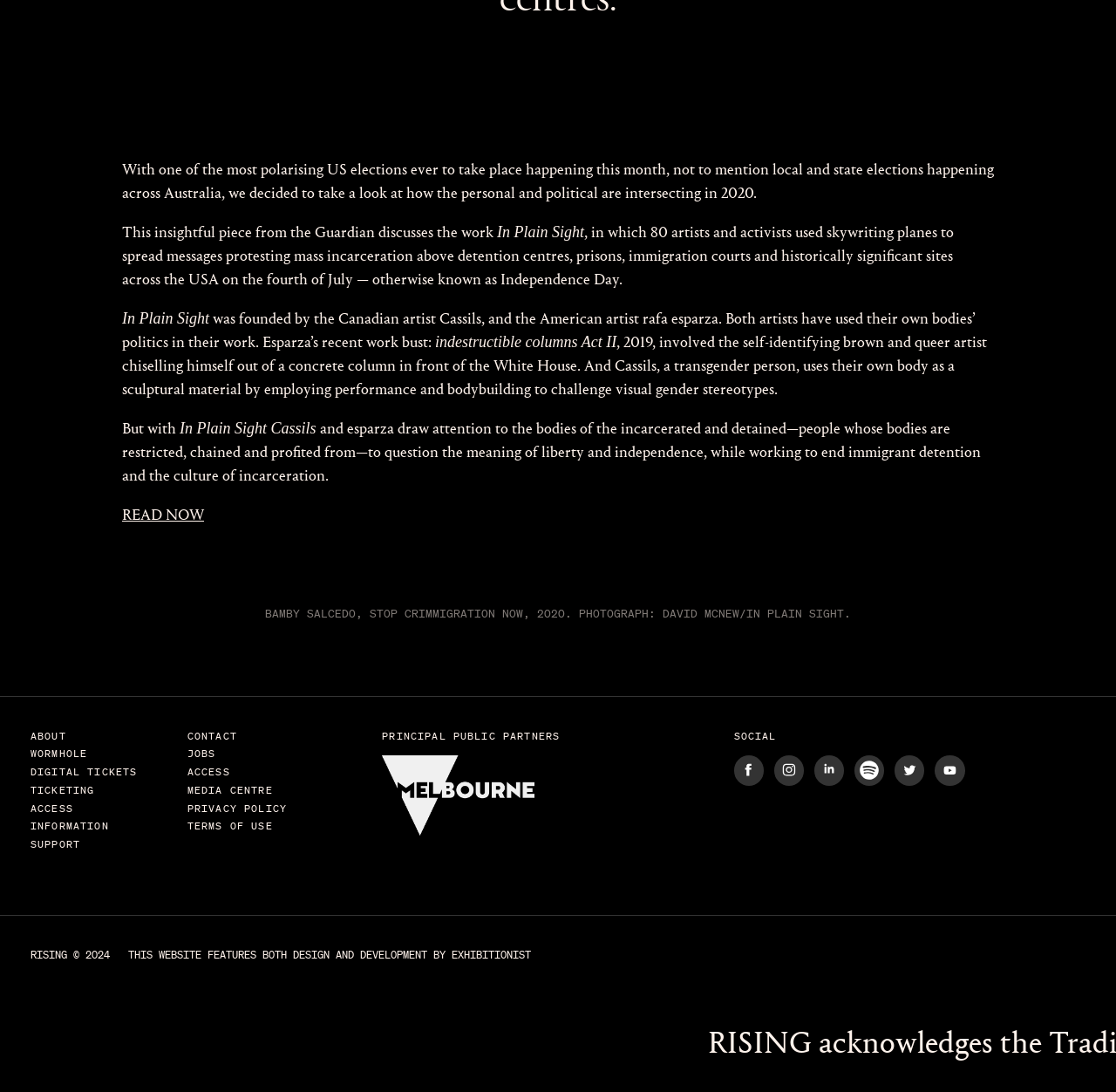Please provide a brief answer to the following inquiry using a single word or phrase:
What is the purpose of the 'In Plain Sight' project?

To question the meaning of liberty and independence